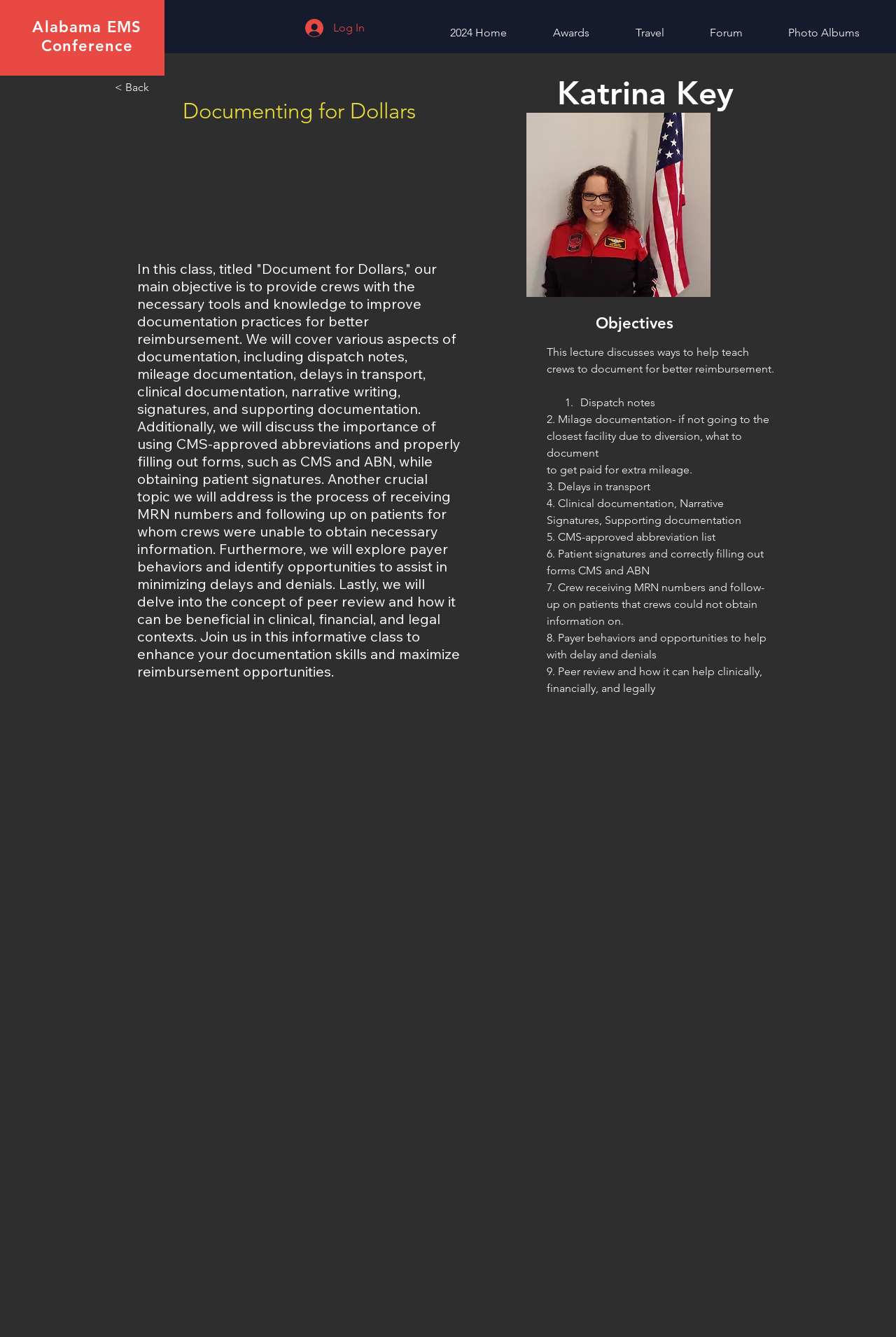Please identify the bounding box coordinates of the element's region that should be clicked to execute the following instruction: "Visit the 'Alabama EMS Conference' website". The bounding box coordinates must be four float numbers between 0 and 1, i.e., [left, top, right, bottom].

[0.036, 0.013, 0.158, 0.041]